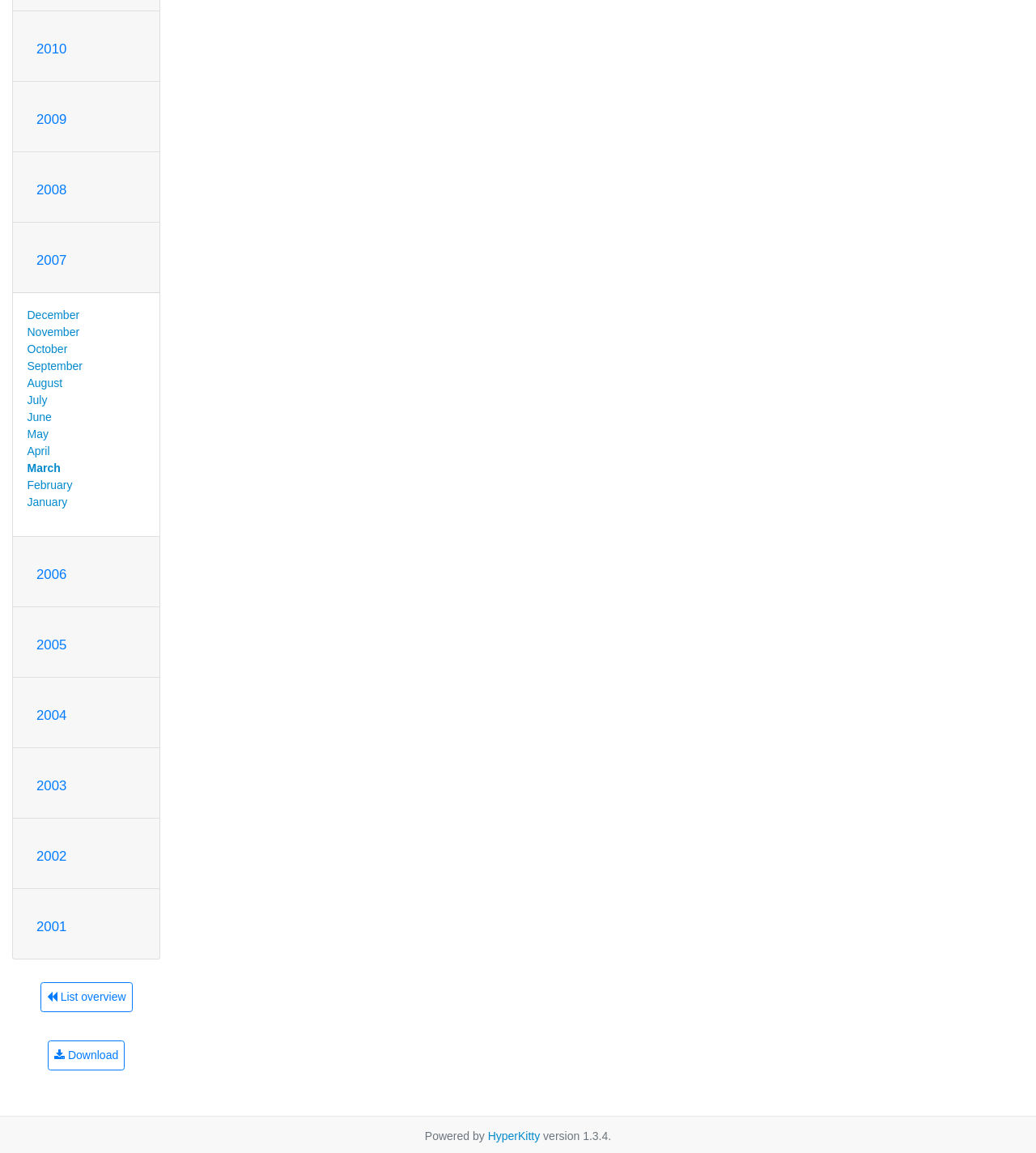Respond to the question below with a single word or phrase: What is the purpose of the link ' List overview'?

To view list overview